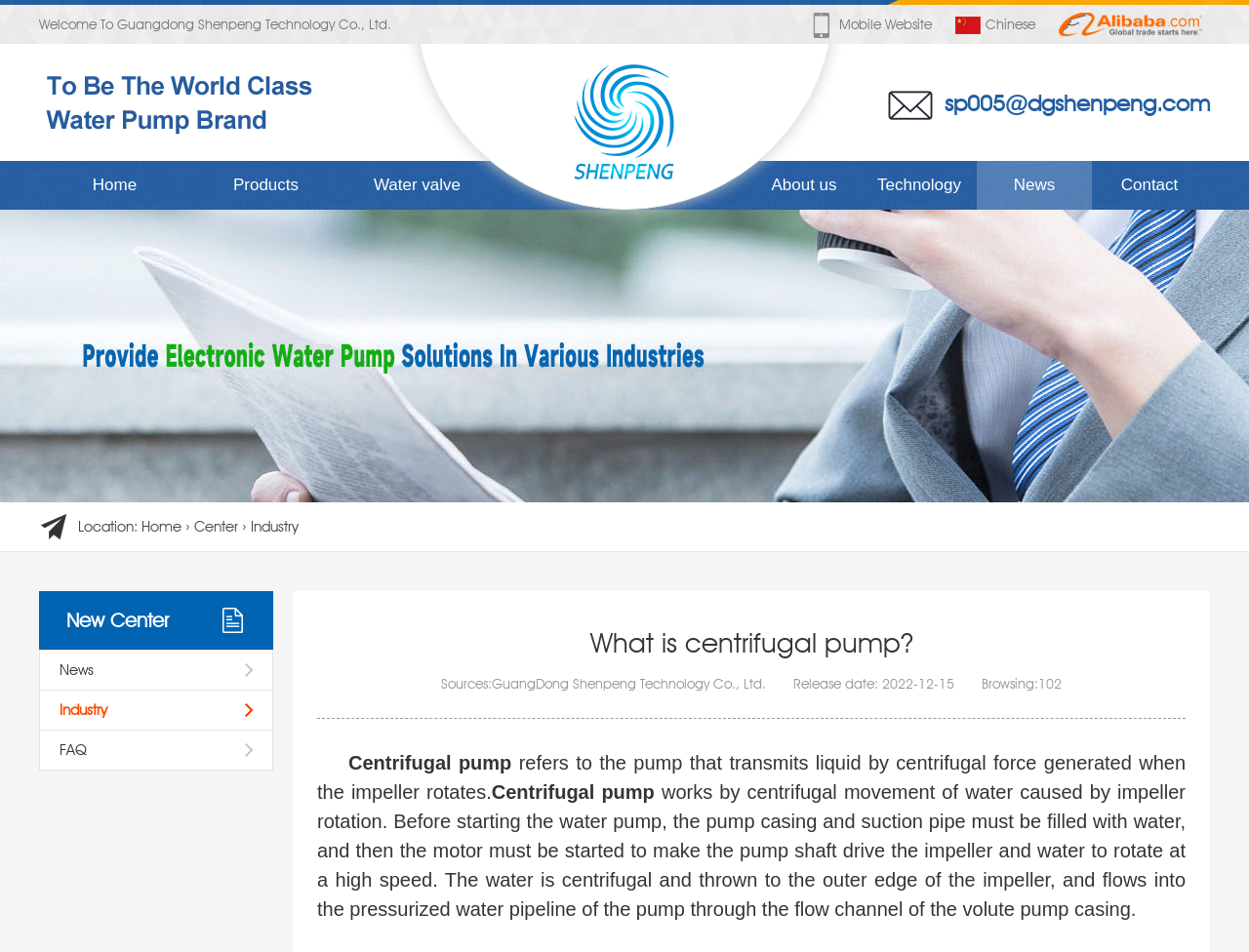Provide your answer in one word or a succinct phrase for the question: 
What happens to the water when the impeller rotates?

It is centrifugal and thrown to the outer edge